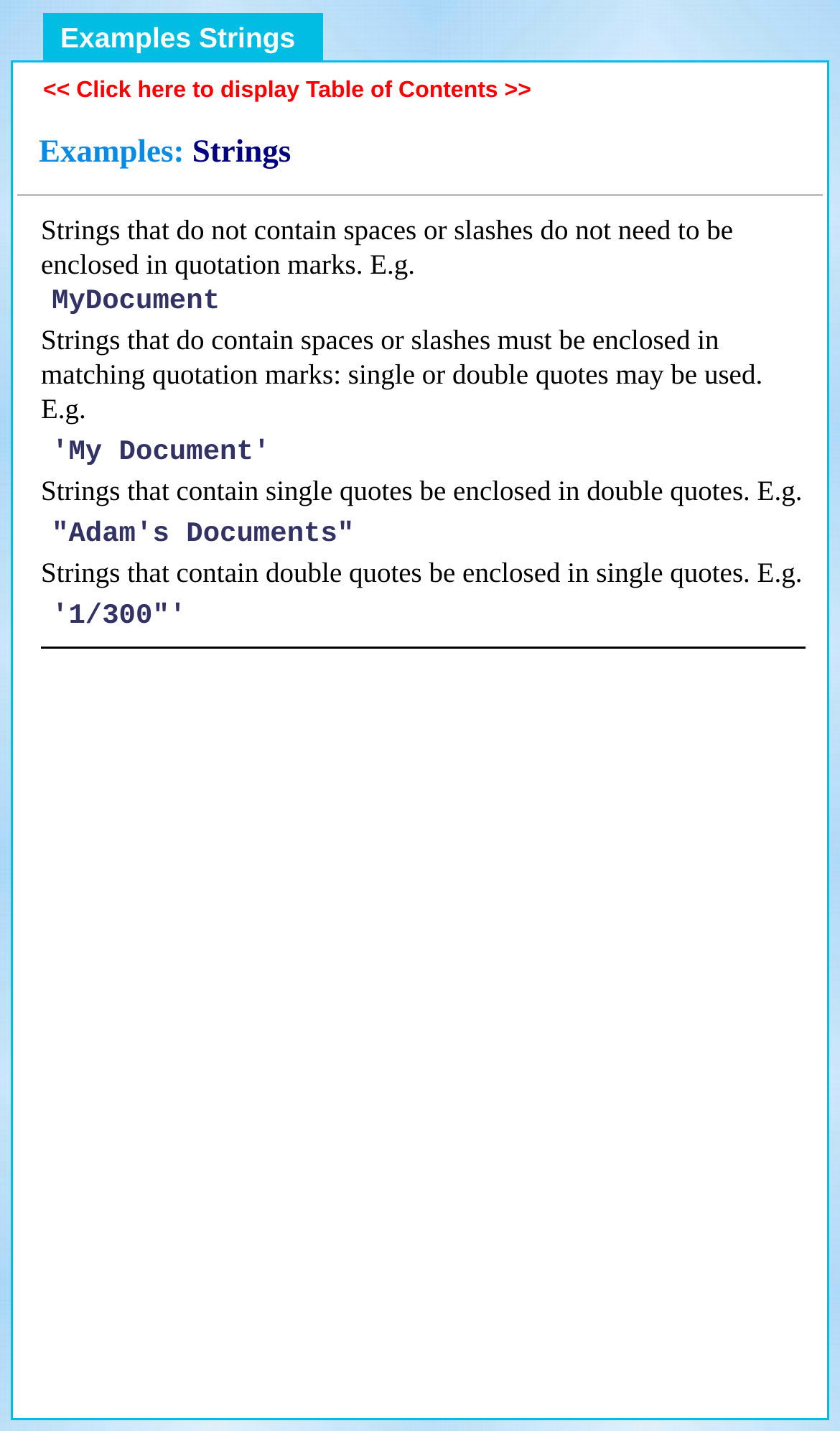What is the orientation of the separator?
Based on the image, answer the question with a single word or brief phrase.

Horizontal